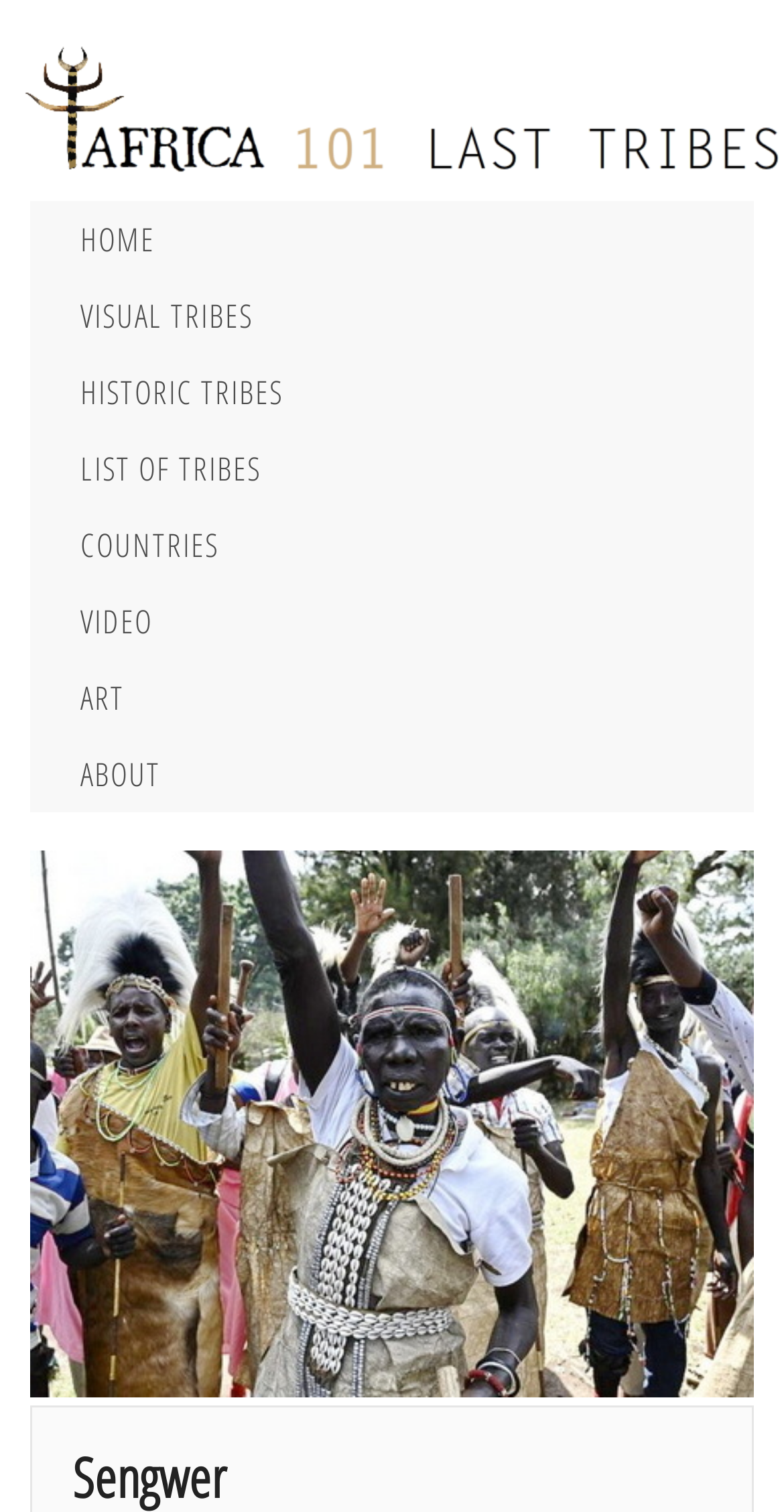Give a one-word or short phrase answer to this question: 
Is the 'ART' link above or below the 'VIDEO' link?

Below